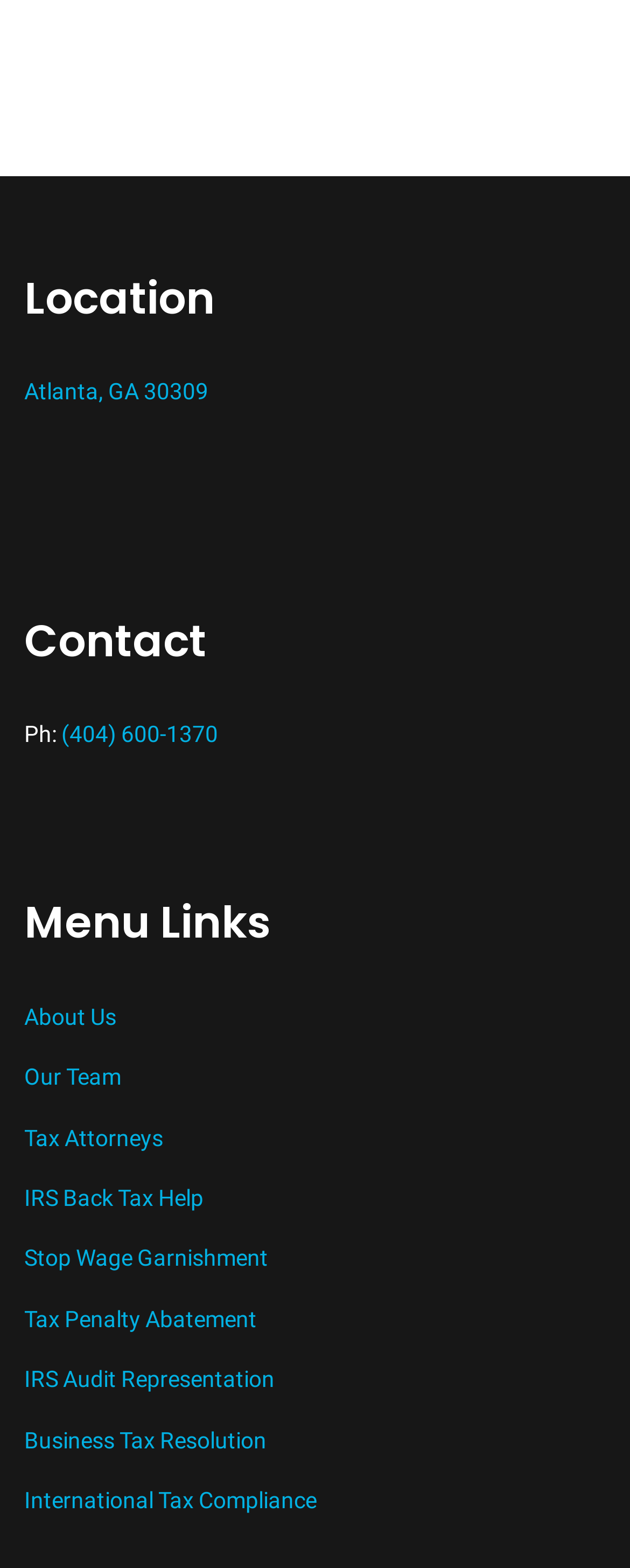Provide the bounding box for the UI element matching this description: "Menu".

None